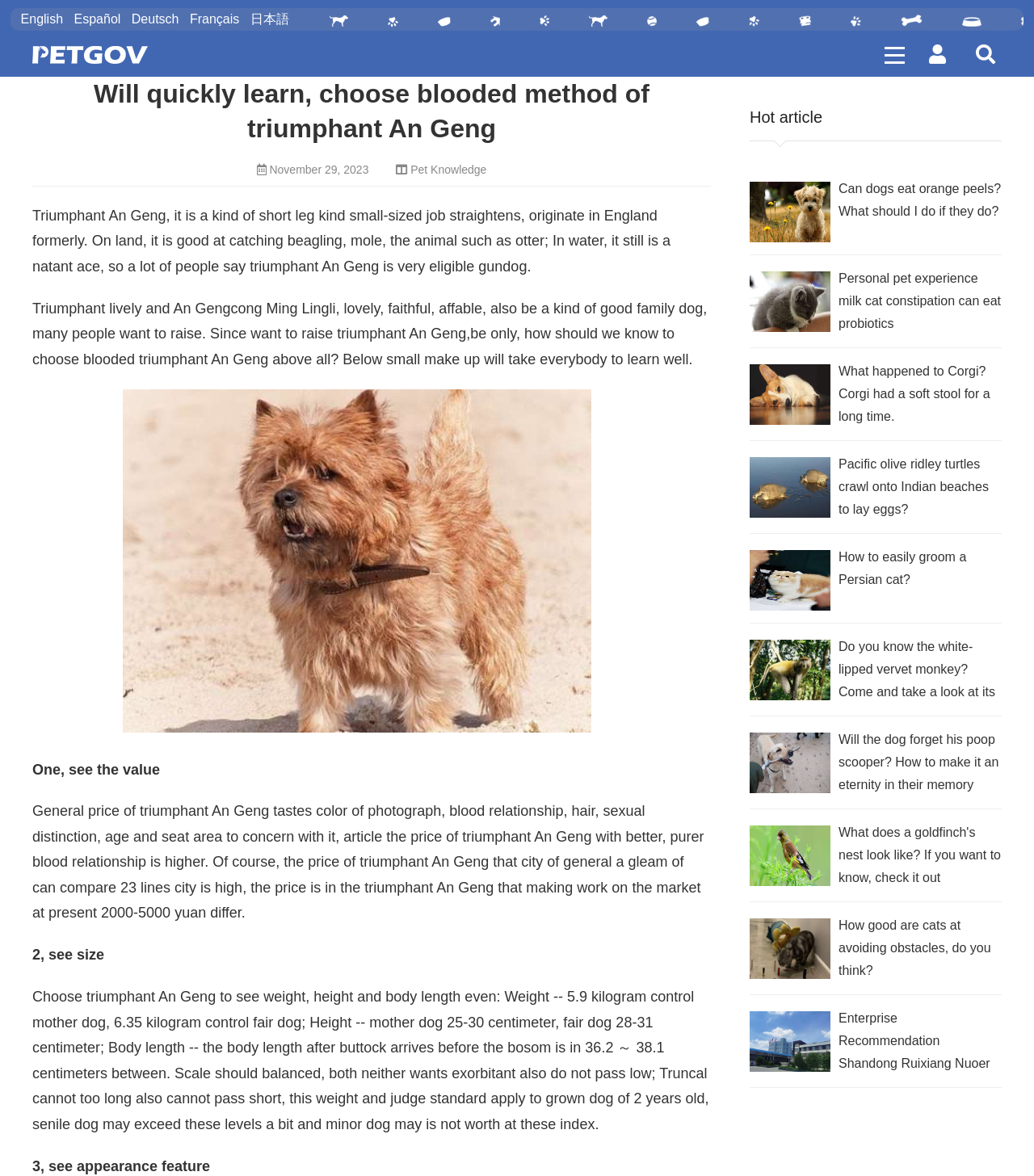Provide a brief response in the form of a single word or phrase:
What is the ideal weight of a grown Triumphant An Geng dog?

5.9-6.35 kilogram